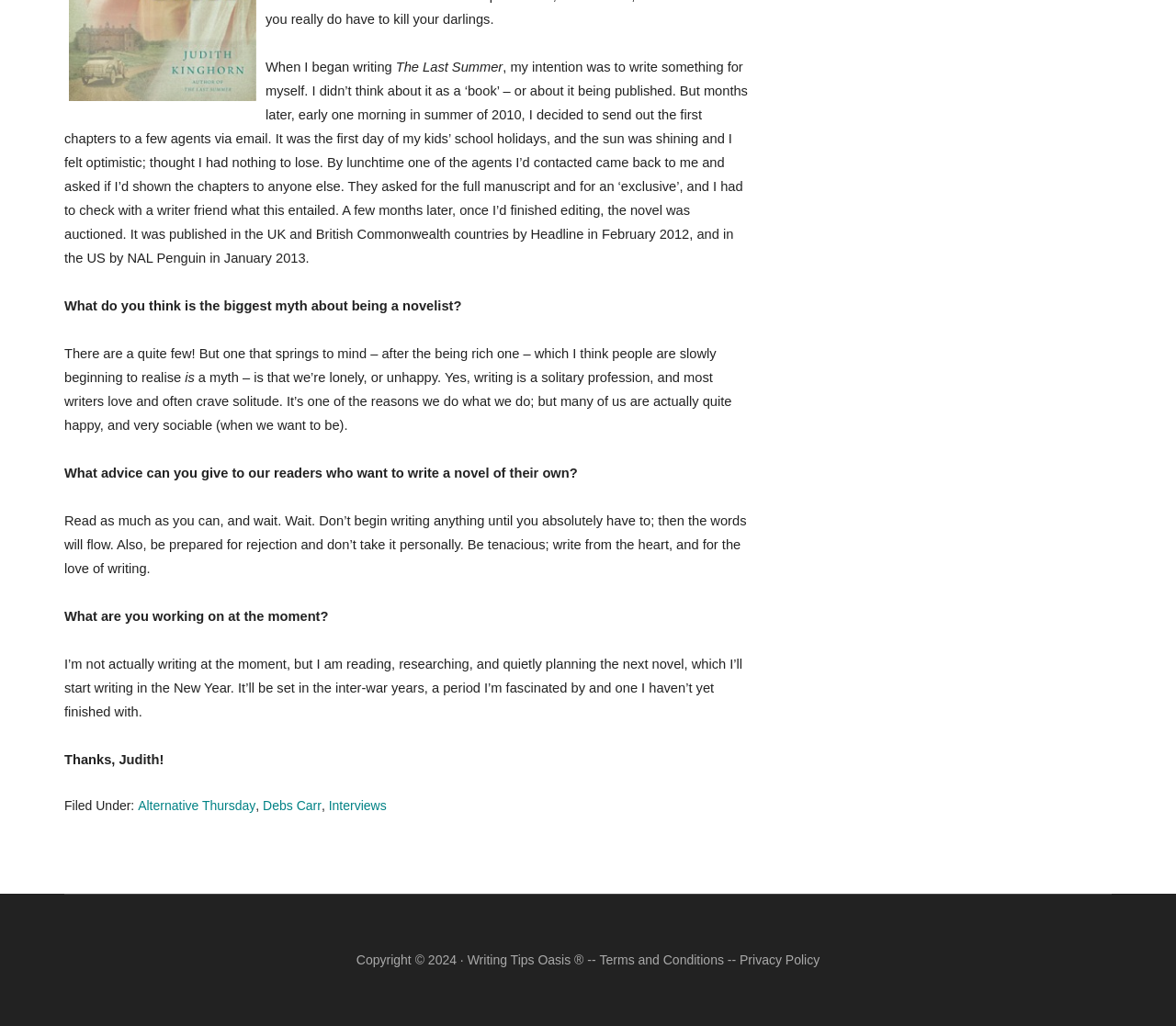What is the author's advice to readers who want to write a novel?
Craft a detailed and extensive response to the question.

The author advises readers who want to write a novel to 'read as much as you can, and wait. Wait. Don't begin writing anything until you absolutely have to; then the words will flow.' She also advises them to be prepared for rejection and not to take it personally.